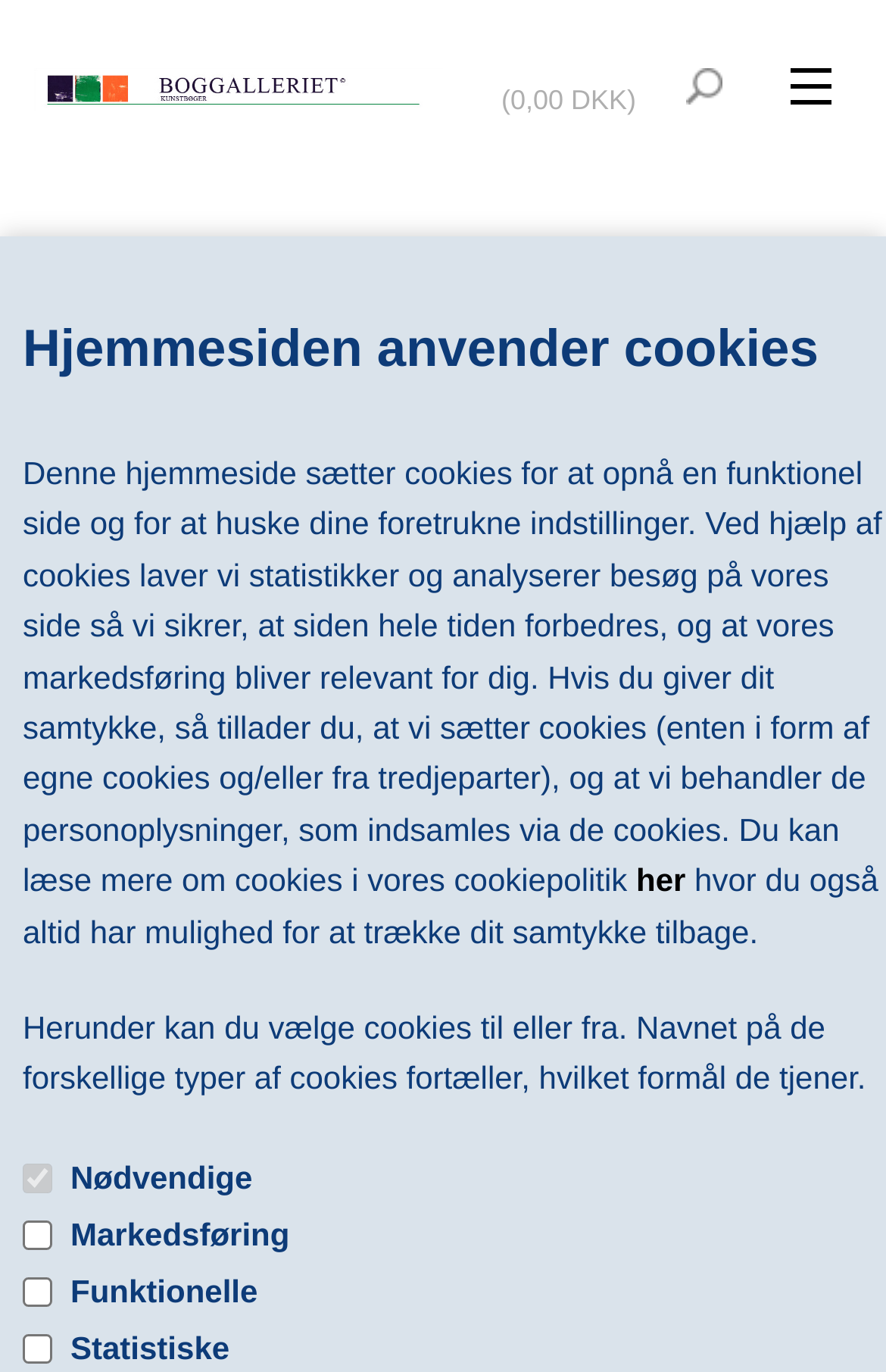Is the 'Nødvendige' cookie selected by default?
Using the image, respond with a single word or phrase.

Yes